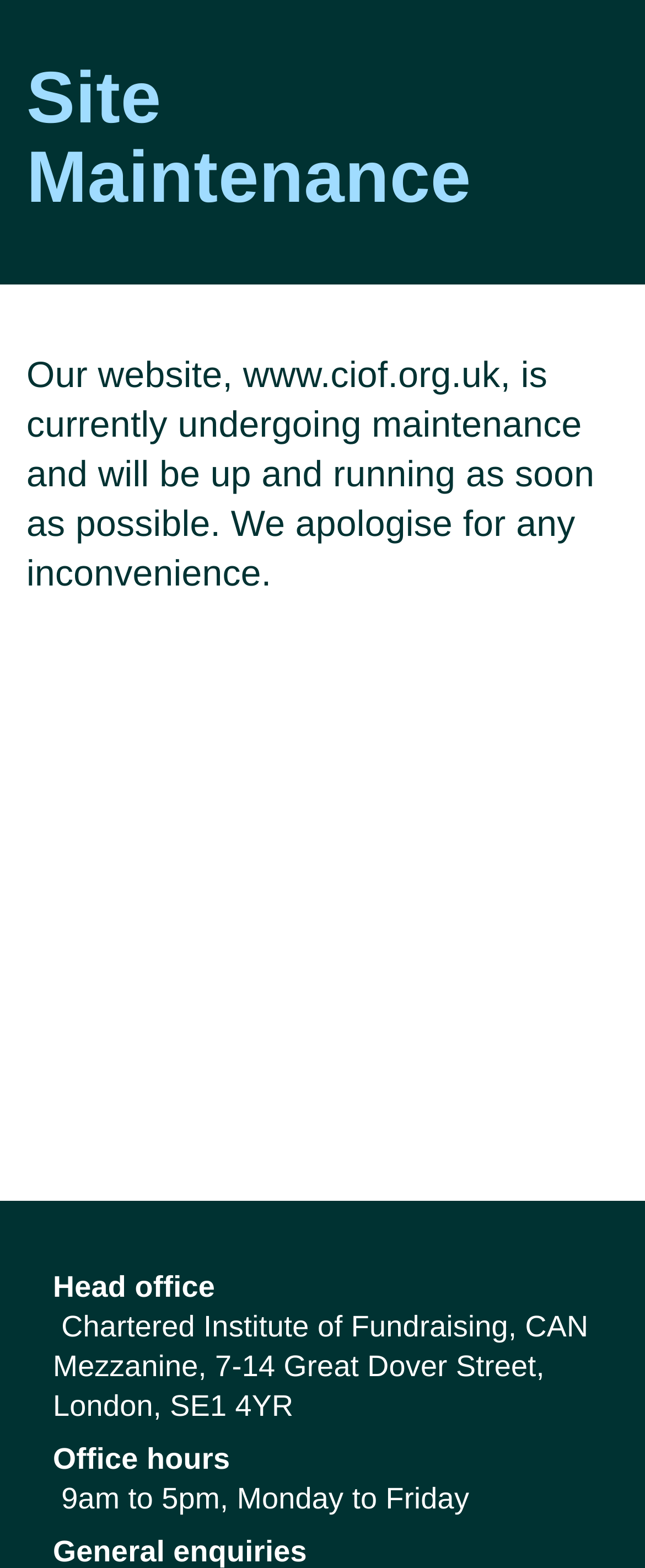Write an extensive caption that covers every aspect of the webpage.

The webpage is about the Chartered Institute of Fundraising, specifically a maintenance page. At the top, there is a heading "Site Maintenance" followed by a brief message explaining that the website is currently undergoing maintenance and will be up and running soon. Below this message, there is a link to the institute's website, www.ciof.org.uk.

On the left side of the page, there is a section with contact information, including the head office address, office hours, and general enquiries details.

On the right side of the page, there is a section about the use of cookies on the website. It explains that necessary cookies are used to make the website work and that optional cookies can be enabled to improve the user's experience. There is a link to a cookies page for more detailed information. Below this, there is a separator line, followed by a section about website usage, with options to disable or enable it.

At the bottom of the page, there is a button labeled "Save and close".